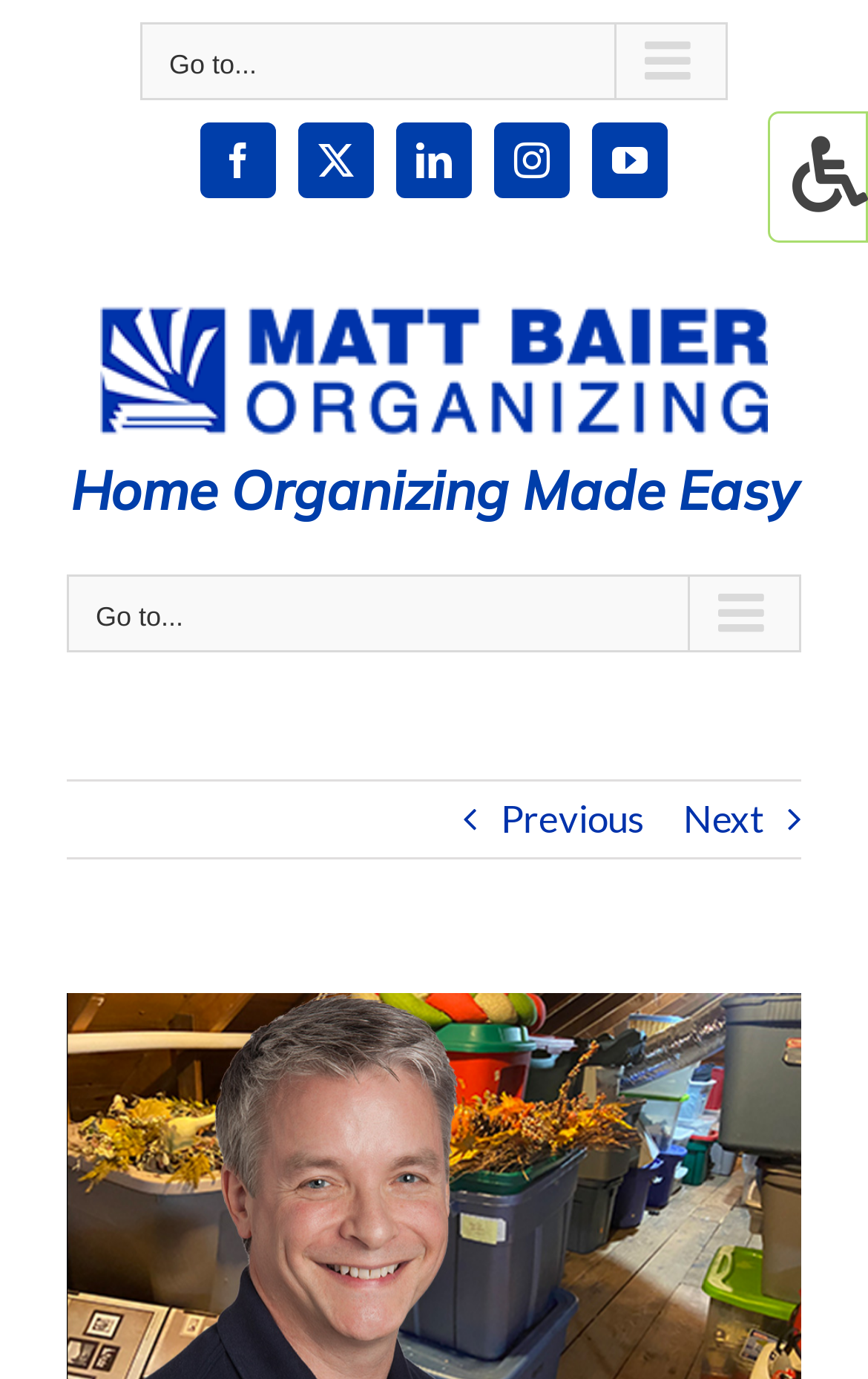How many social media links are there?
Refer to the image and give a detailed response to the question.

I counted the number of social media links by looking at the links with icons such as Facebook, LinkedIn, Instagram, and YouTube, which are located at the top right of the page.